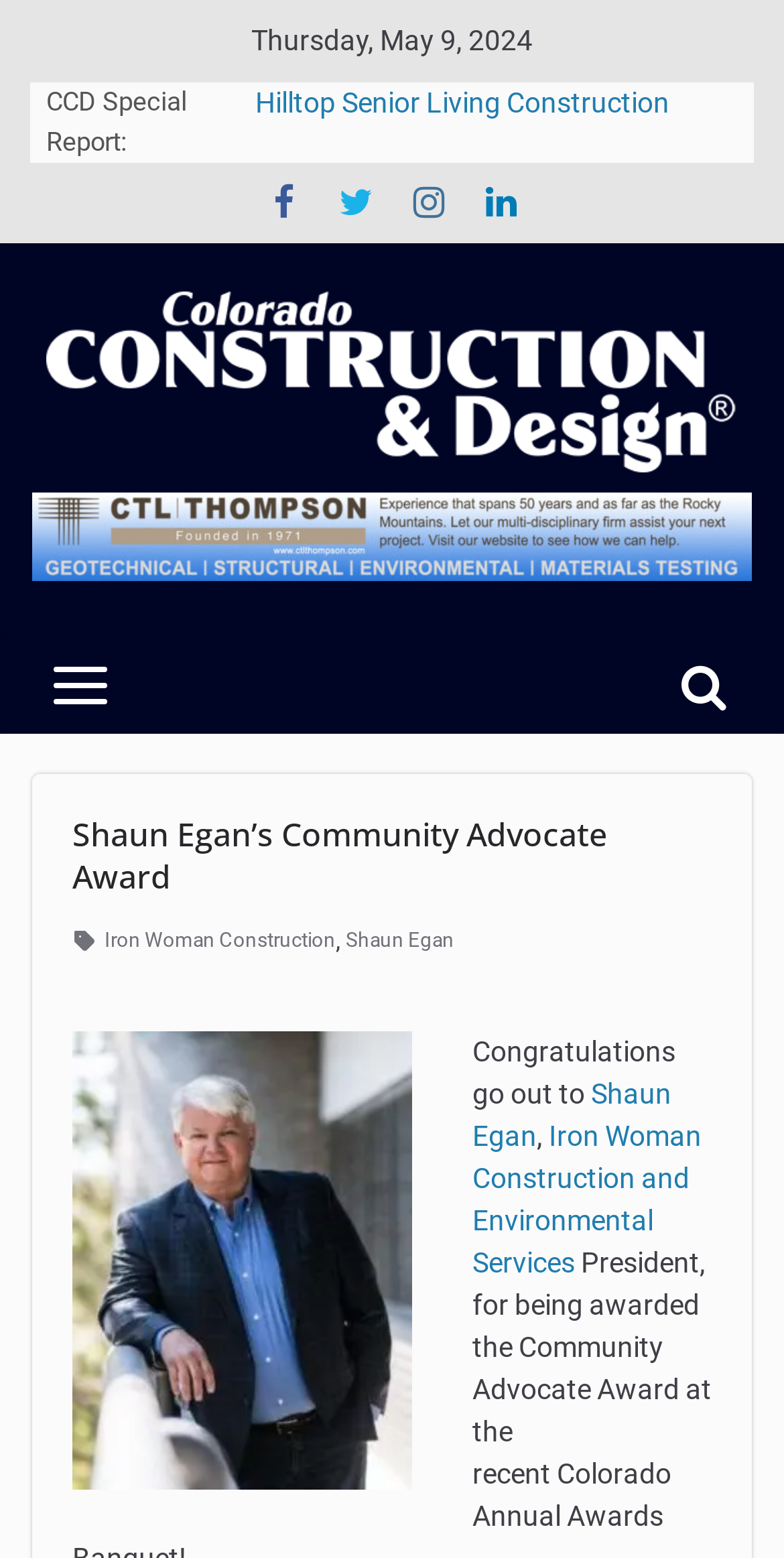Refer to the screenshot and give an in-depth answer to this question: What is the date mentioned on the webpage?

I found the date 'Thursday, May 9, 2024' on the webpage, which is located at the top of the page, indicating the date of the article or news.